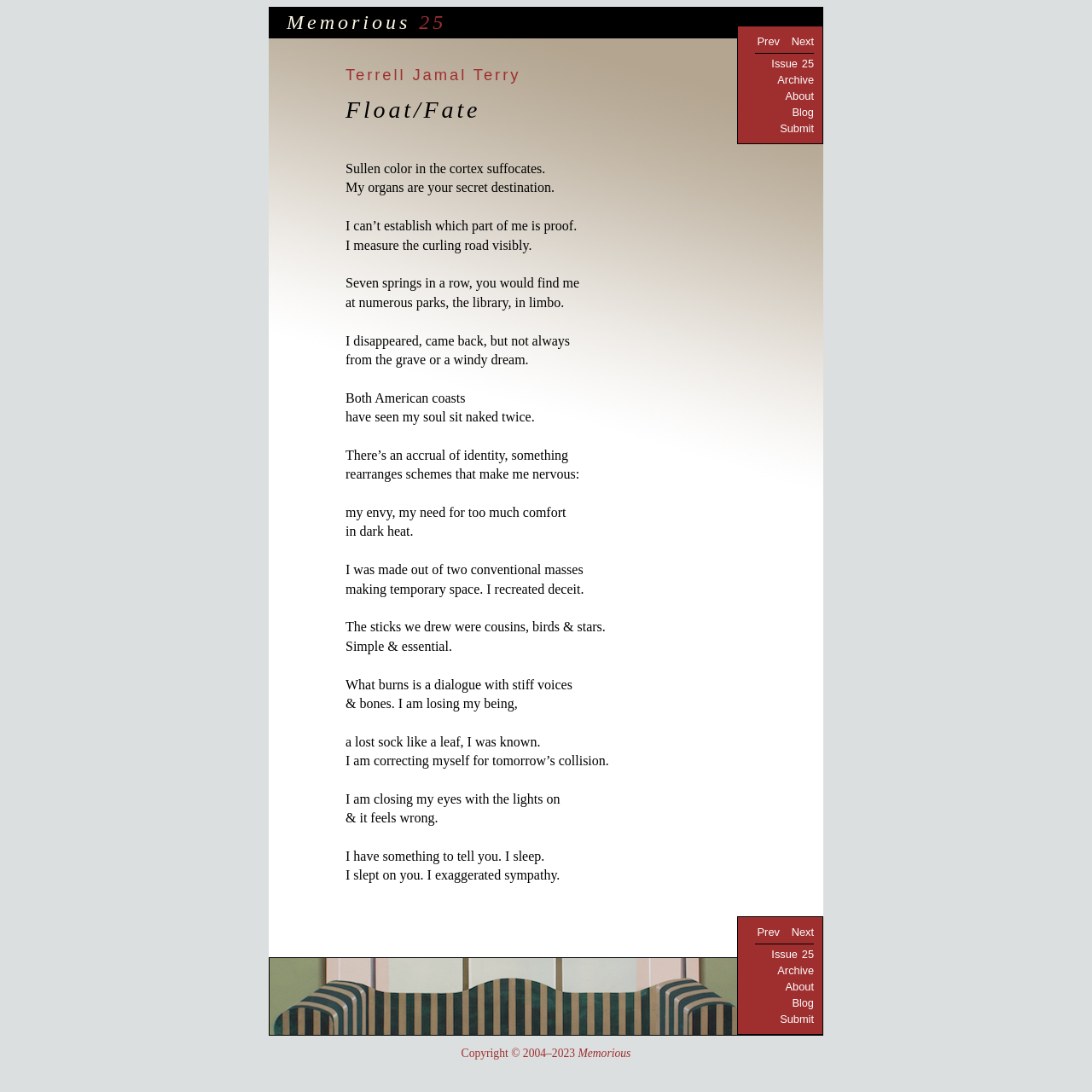Extract the bounding box coordinates for the described element: "Issue 25". The coordinates should be represented as four float numbers between 0 and 1: [left, top, right, bottom].

[0.707, 0.053, 0.745, 0.064]